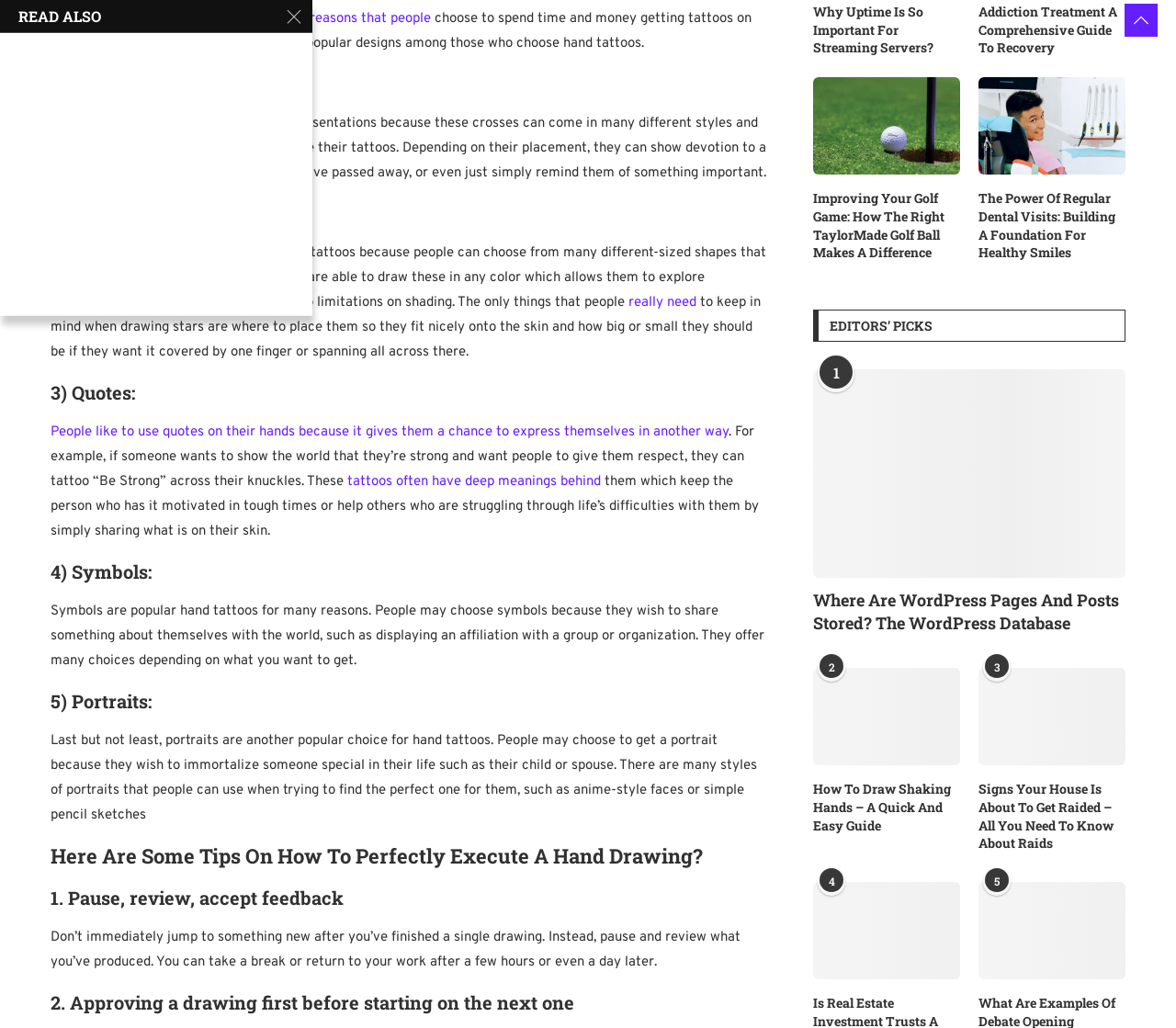Show the bounding box coordinates of the element that should be clicked to complete the task: "Learn about 'Improving Your Golf Game: How The Right TaylorMade Golf Ball Makes A Difference'".

[0.691, 0.184, 0.816, 0.254]